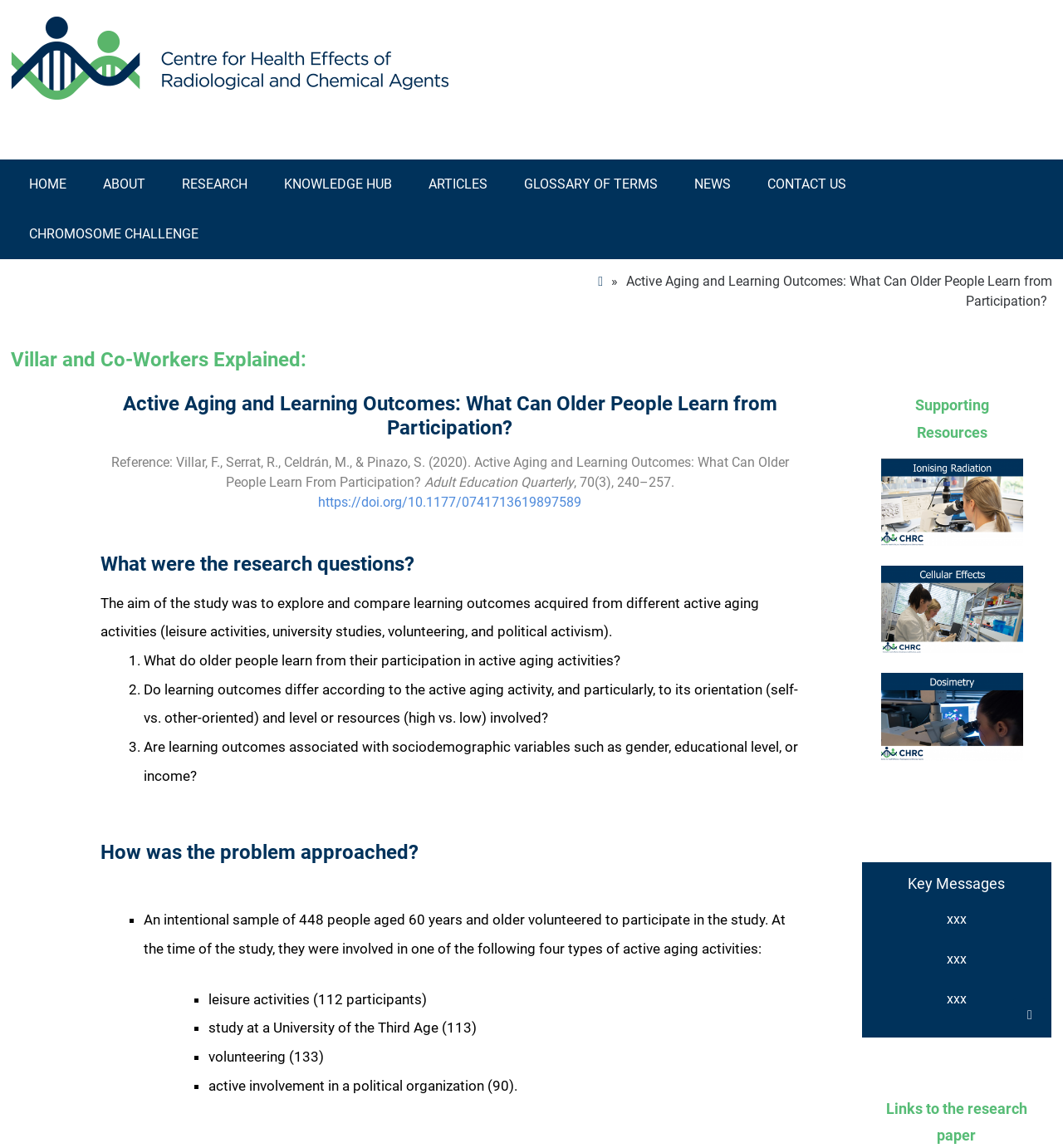Can you look at the image and give a comprehensive answer to the question:
How many participants were involved in the study?

The number of participants can be found in the section 'How was the problem approached?' where it is mentioned that an intentional sample of 448 people aged 60 years and older volunteered to participate in the study.